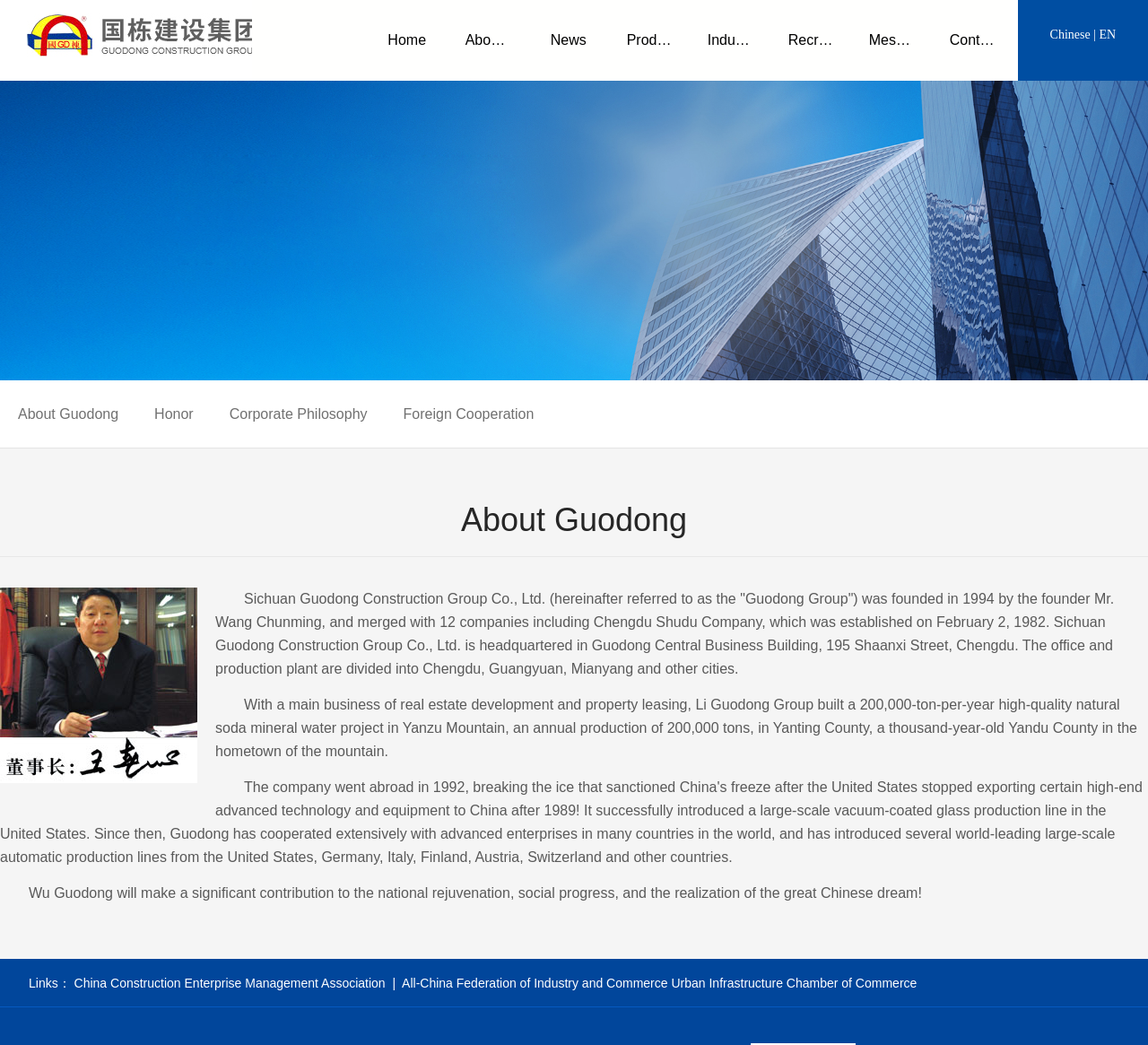Show the bounding box coordinates for the HTML element described as: "Chinese".

[0.914, 0.027, 0.95, 0.04]